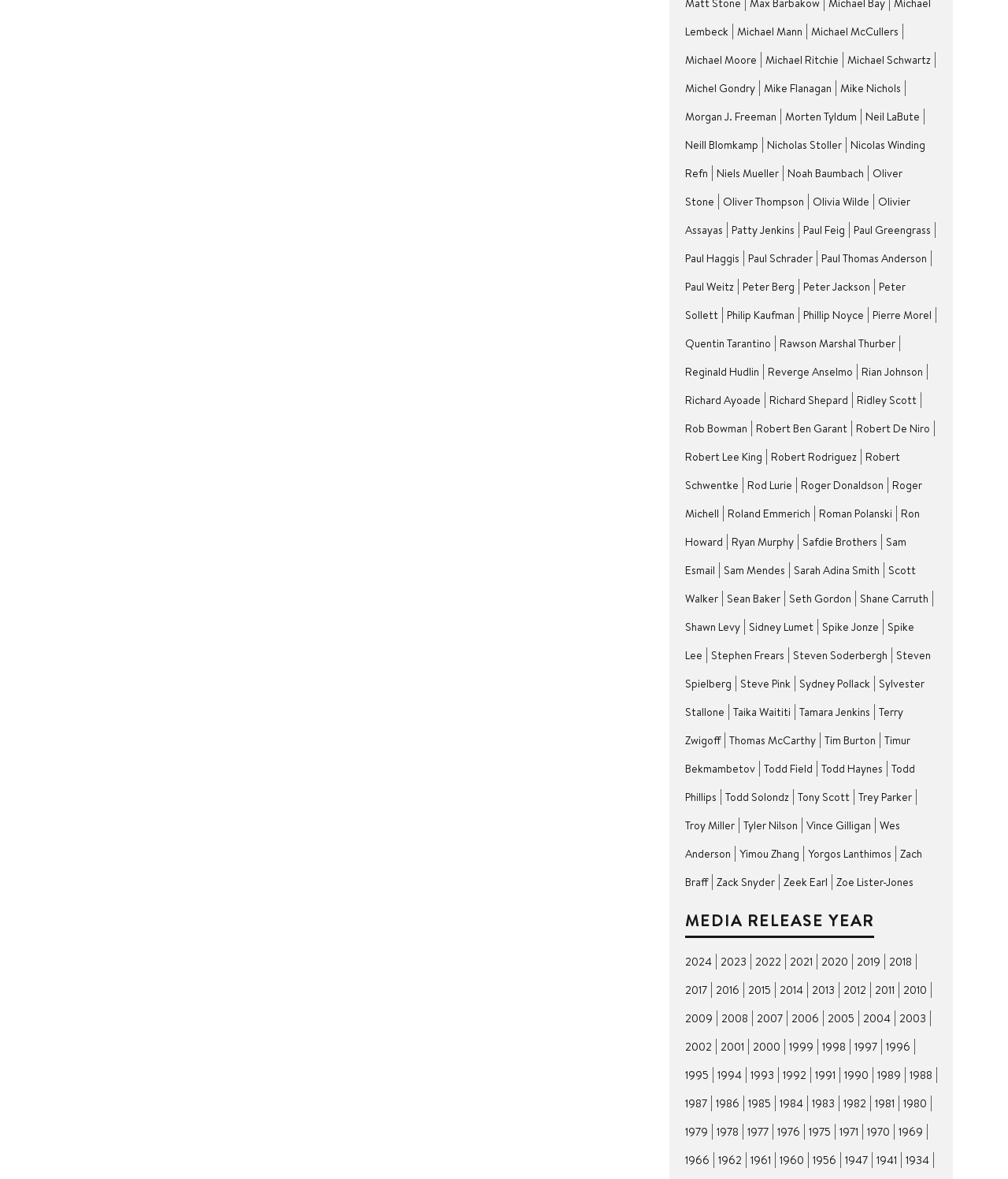Find and provide the bounding box coordinates for the UI element described here: "Safdie Brothers". The coordinates should be given as four float numbers between 0 and 1: [left, top, right, bottom].

[0.796, 0.453, 0.875, 0.466]